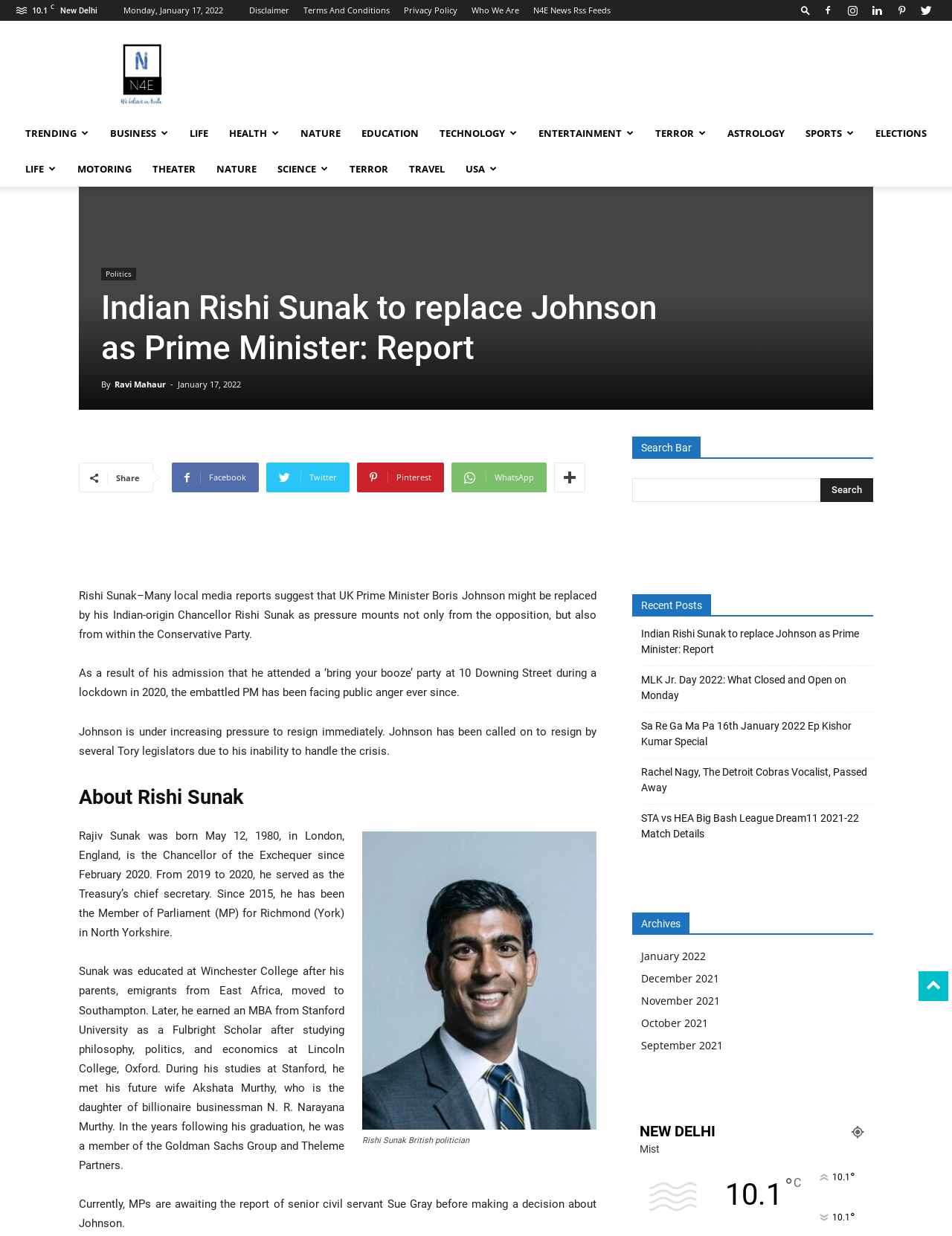What is the name of the report that MPs are awaiting?
Carefully analyze the image and provide a detailed answer to the question.

The webpage states that MPs are awaiting the report of senior civil servant Sue Gray before making a decision about Johnson, indicating that the report is crucial in this context.